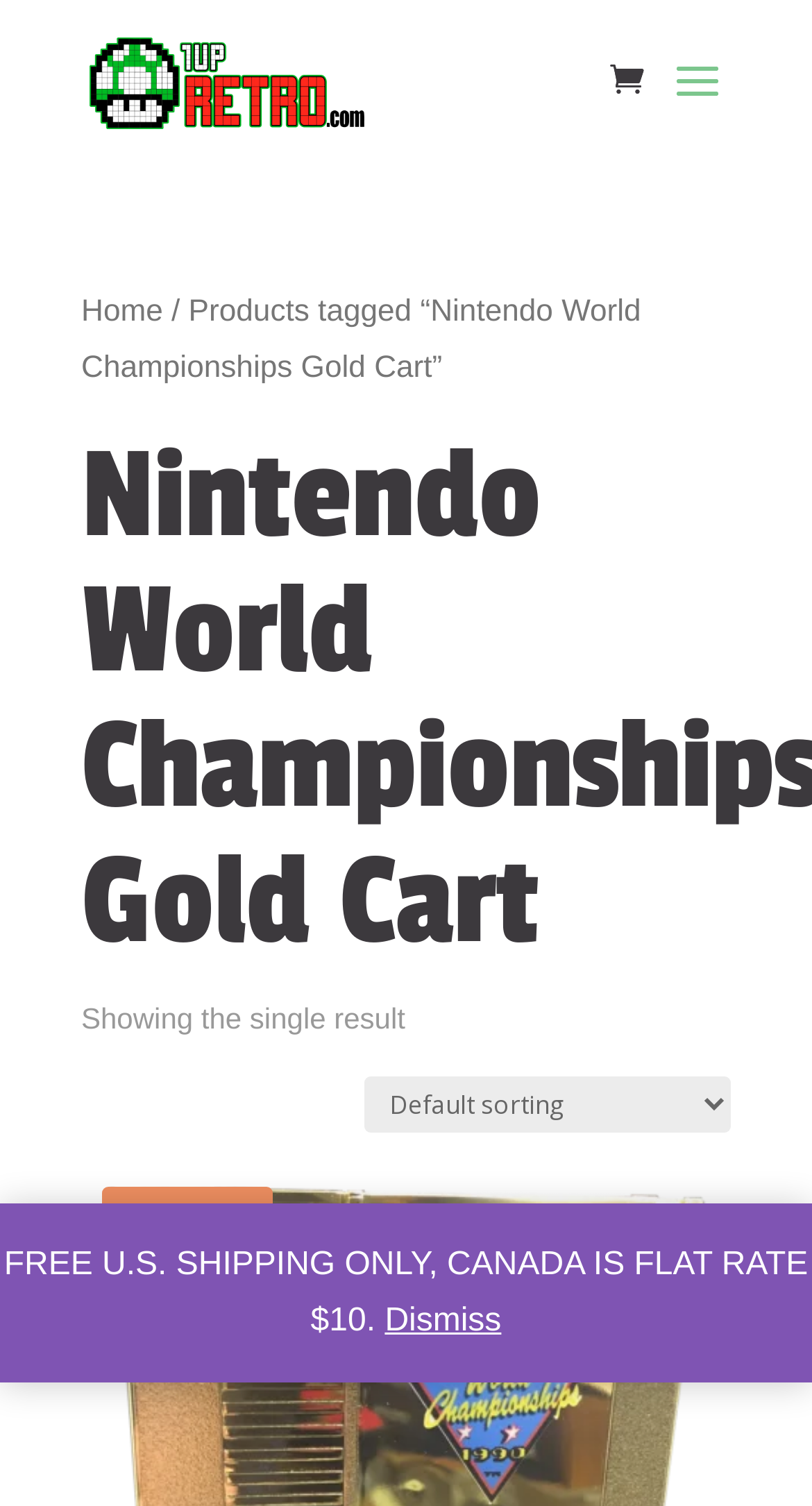Please determine the primary heading and provide its text.

Nintendo World Championships Gold Cart